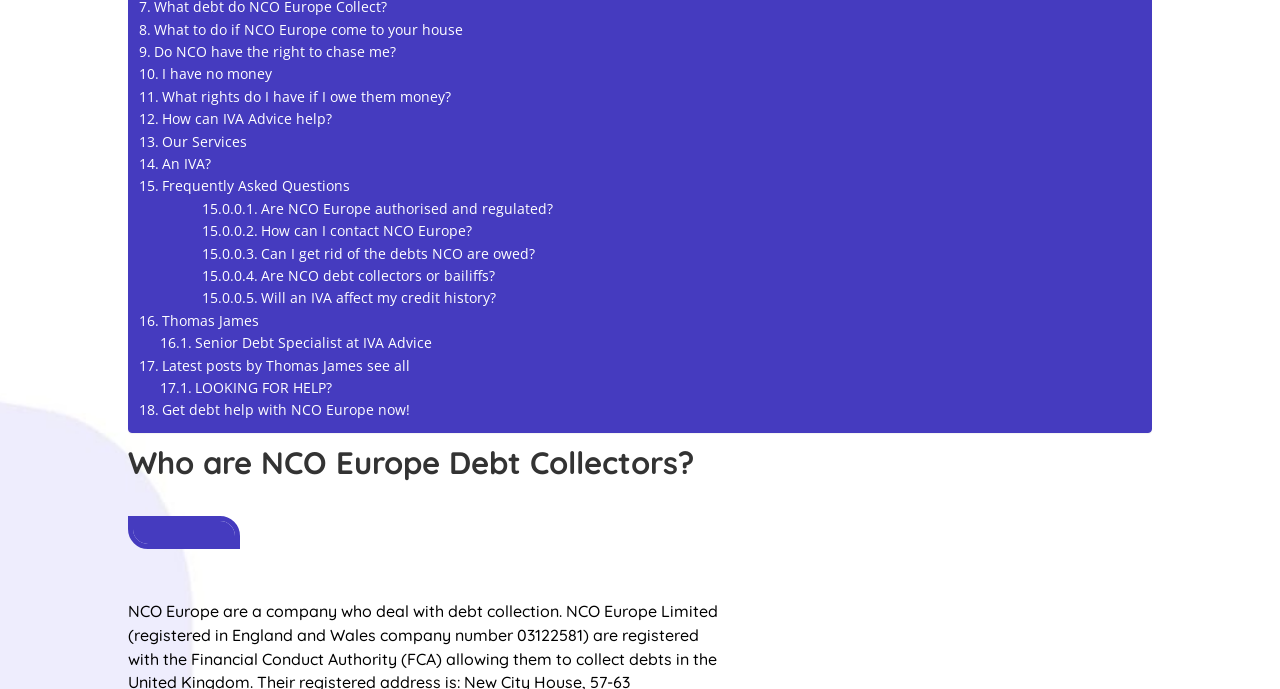Identify the bounding box coordinates for the element you need to click to achieve the following task: "Learn about what to do if NCO Europe comes to your house". Provide the bounding box coordinates as four float numbers between 0 and 1, in the form [left, top, right, bottom].

[0.109, 0.027, 0.362, 0.06]